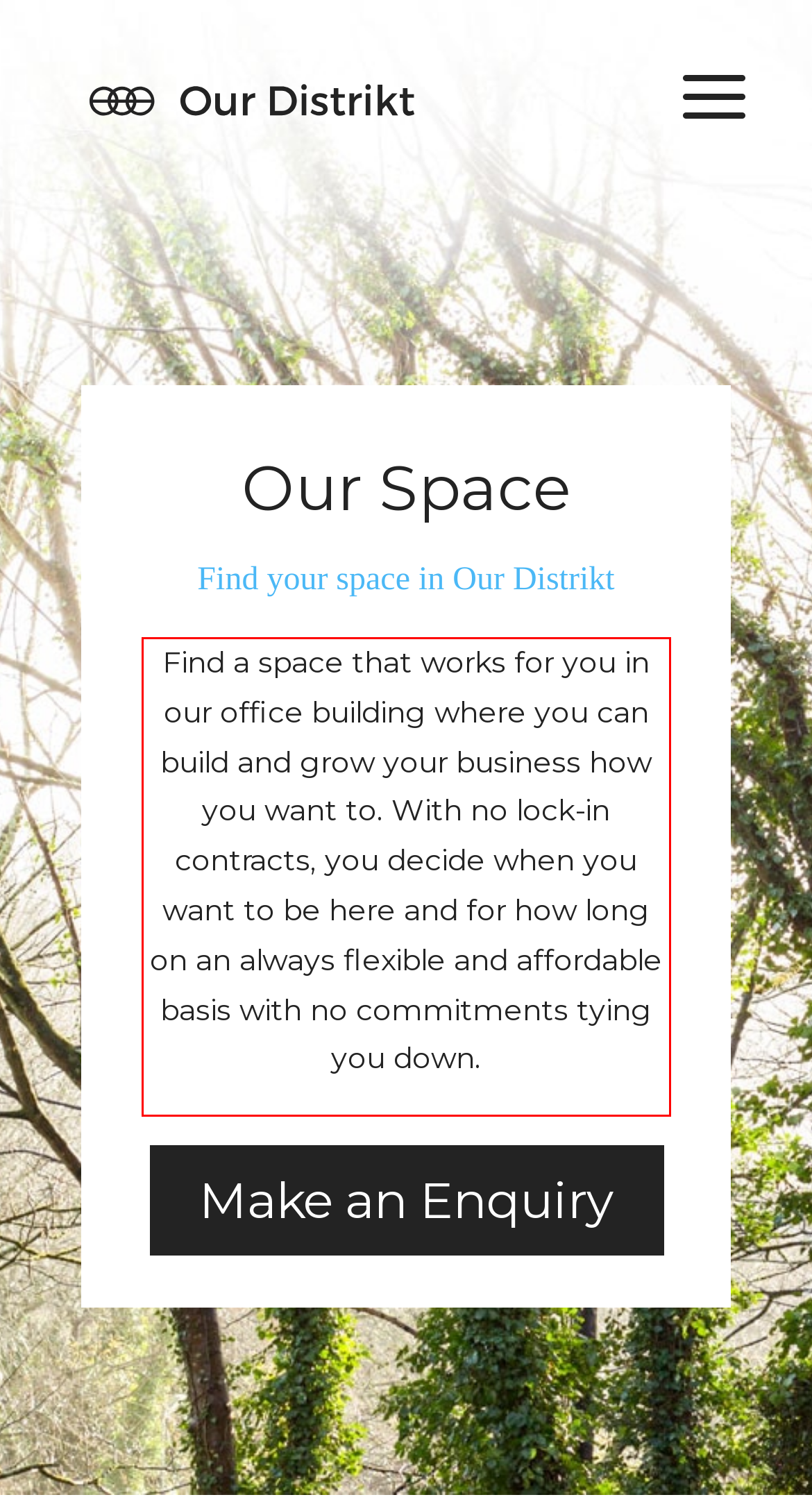From the provided screenshot, extract the text content that is enclosed within the red bounding box.

Find a space that works for you in our office building where you can build and grow your business how you want to. With no lock-in contracts, you decide when you want to be here and for how long on an always flexible and affordable basis with no commitments tying you down.